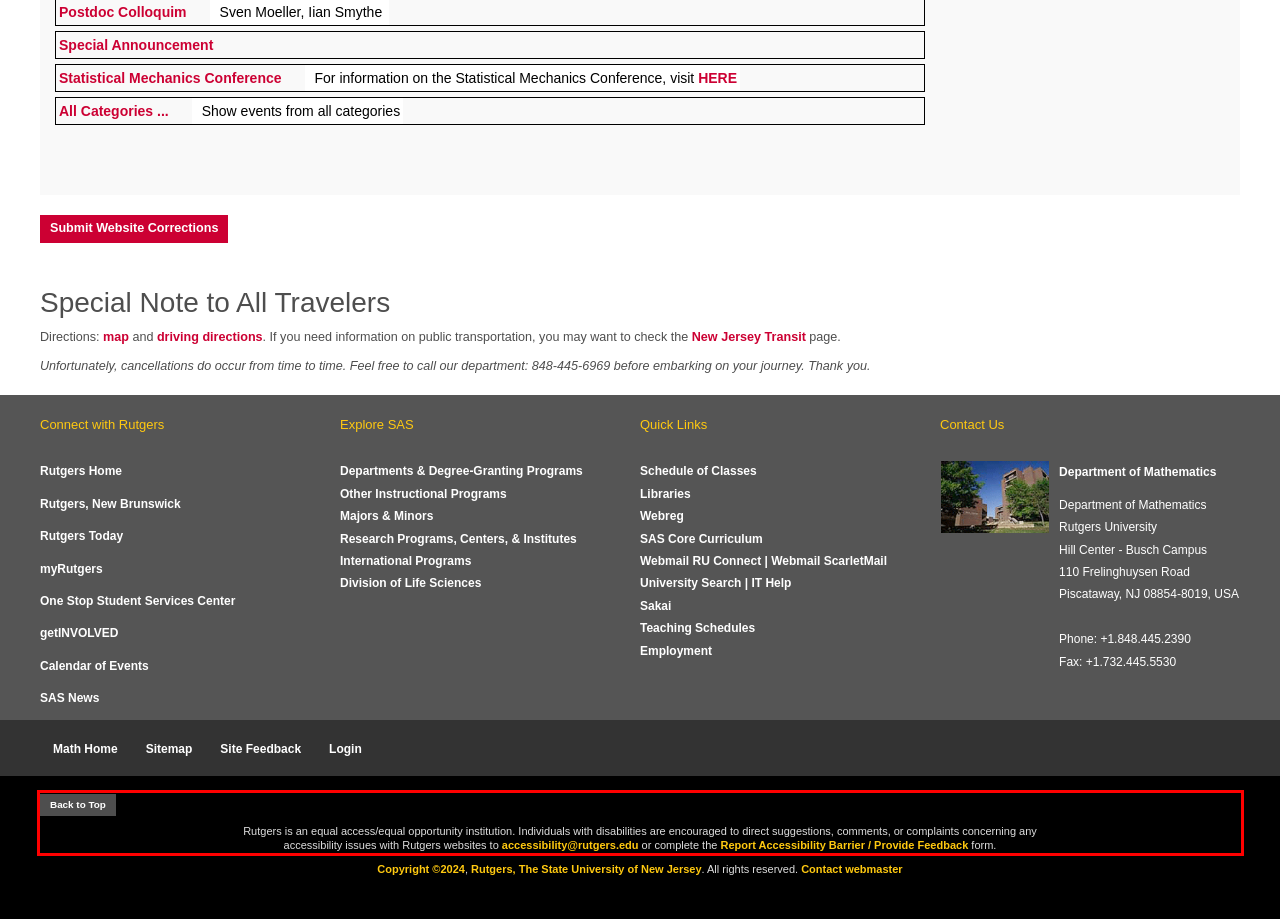From the provided screenshot, extract the text content that is enclosed within the red bounding box.

Rutgers is an equal access/equal opportunity institution. Individuals with disabilities are encouraged to direct suggestions, comments, or complaints concerning any accessibility issues with Rutgers websites to accessibility@rutgers.edu or complete the Report Accessibility Barrier / Provide Feedback form.